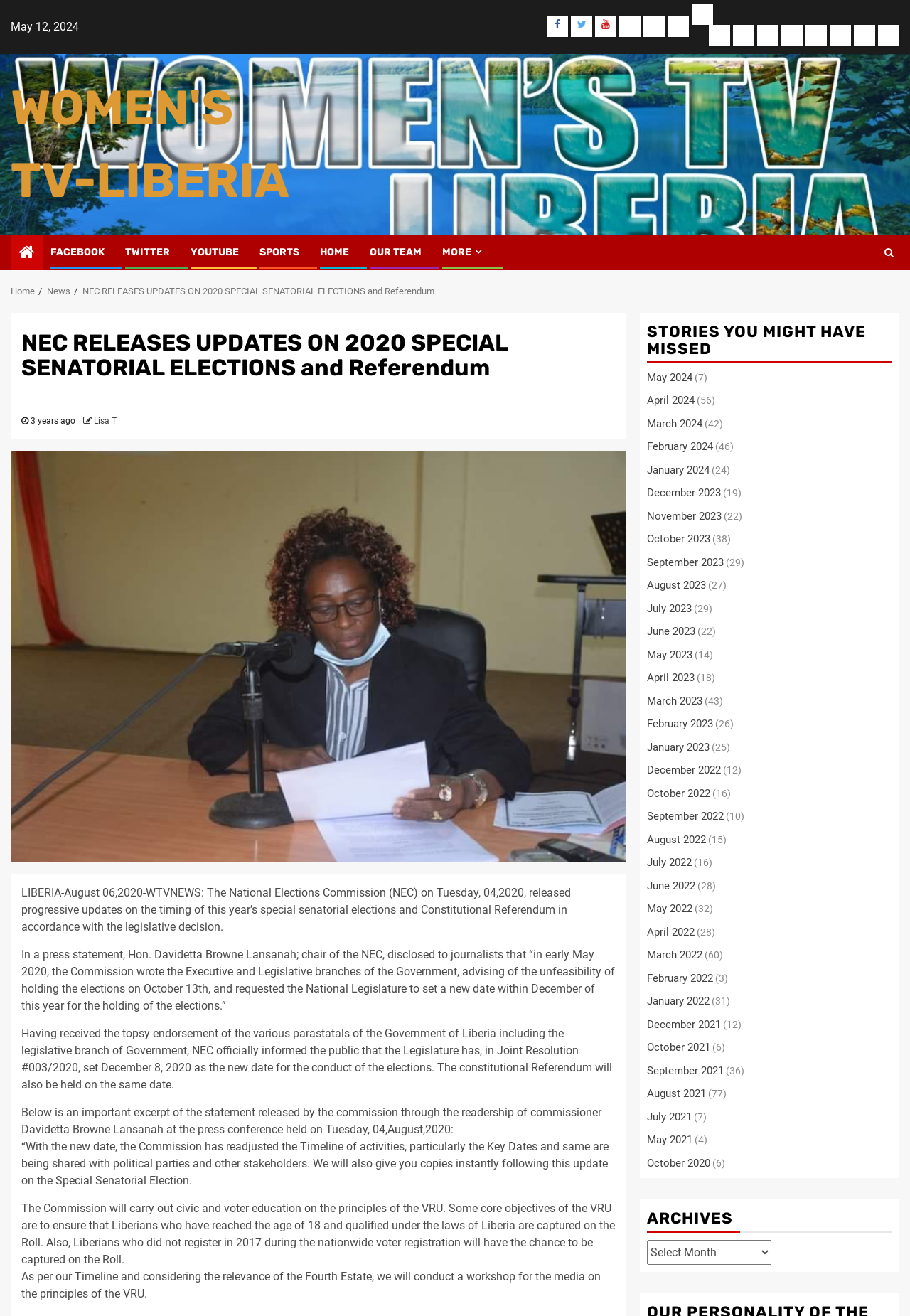What is the date of the latest news article?
Using the information from the image, give a concise answer in one word or a short phrase.

May 12, 2024